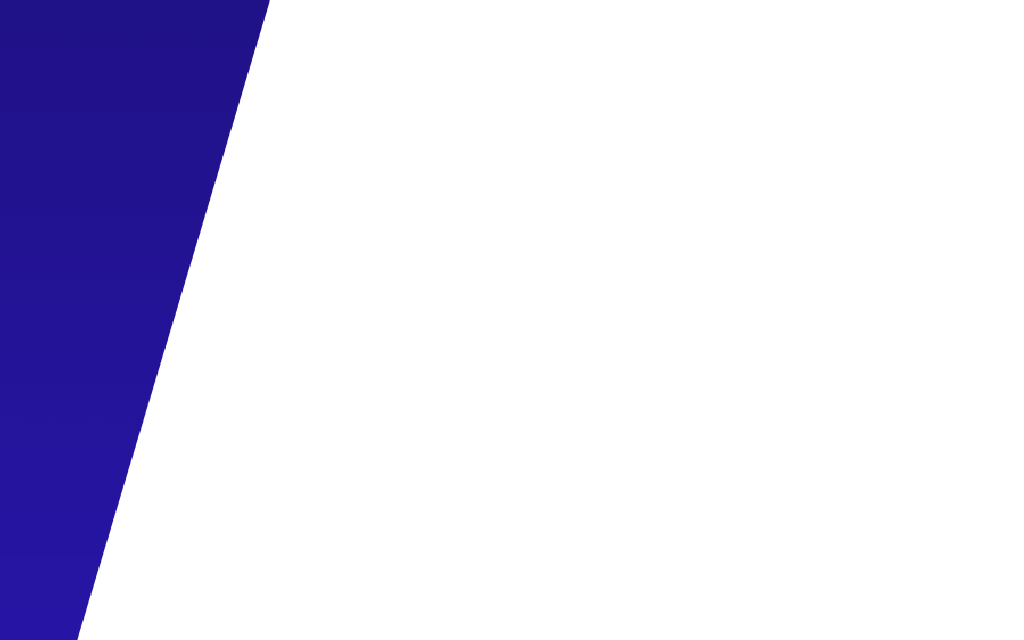Respond to the following question with a brief word or phrase:
What is the topic of the article?

Event planning